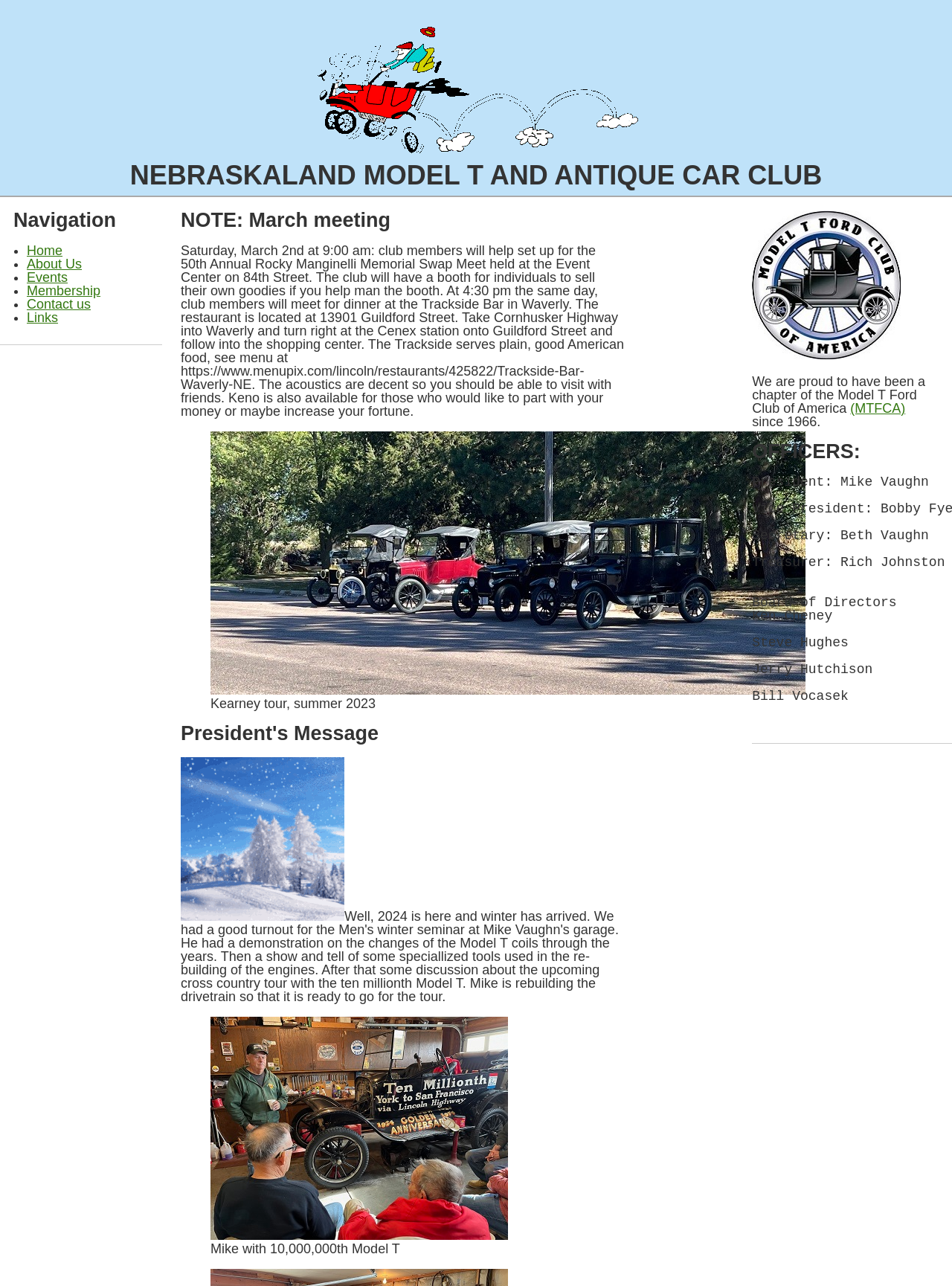Describe every aspect of the webpage in a detailed manner.

The webpage is the home page of the Nebraskaland Model T Club, featuring a logo at the top center of the page. Below the logo, there is a heading with the club's name in bold font. 

To the left of the logo, there is a navigation menu with five links: Home, About Us, Events, Membership, and Contact us, each preceded by a bullet point. 

Below the navigation menu, there is a notice about the March meeting, which includes details about the club's activities on March 2nd, including setting up for the 50th Annual Rocky Manginelli Memorial Swap Meet and a dinner meeting at the Trackside Bar in Waverly.

To the right of the notice, there is a figure with a tour picture from the summer of 2023, accompanied by a caption. 

Below the notice, there is a section with the President's Message, followed by another figure with a seminar picture, accompanied by a caption about Mike with the 10,000,000th Model T.

At the bottom right of the page, there is a section with links to the Model T Ford Club of America, including an image of the MTFCA logo, and a statement about the Nebraskaland Model T Club being a chapter of the MTFCA since 1966. 

Finally, there is a heading listing the club's officers at the very bottom of the page.